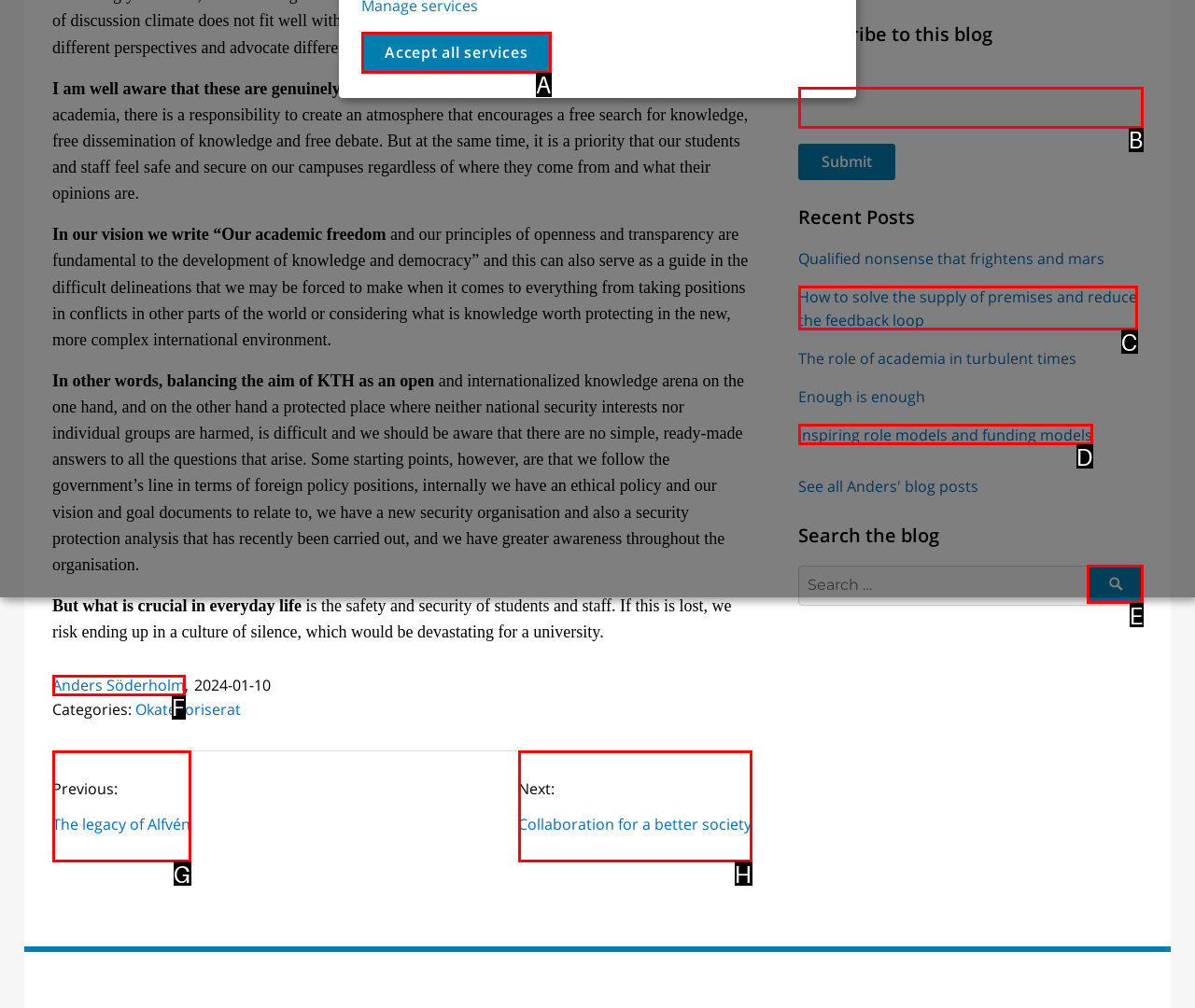Given the description: Search, select the HTML element that matches it best. Reply with the letter of the chosen option directly.

E